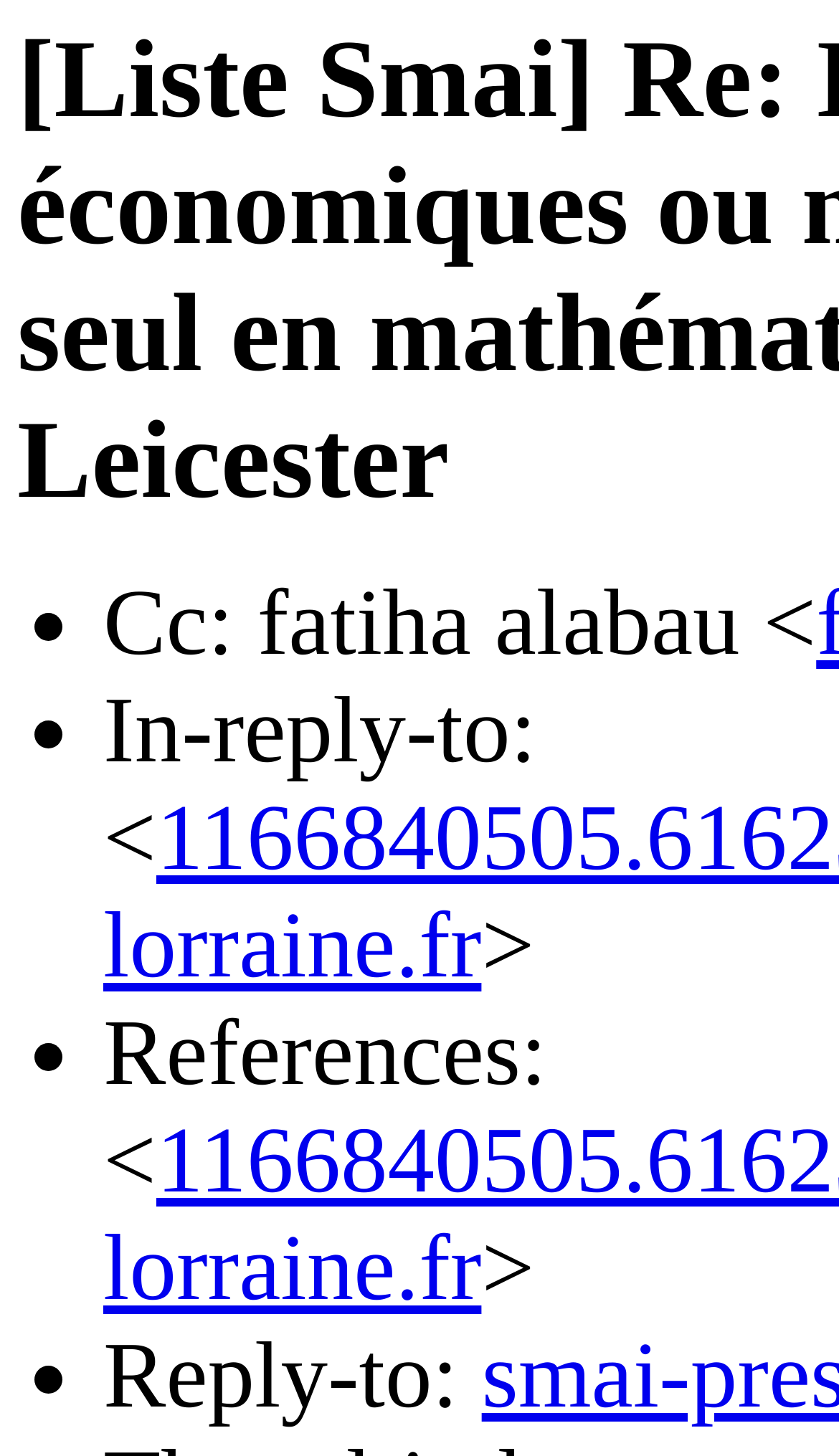Please provide a one-word or short phrase answer to the question:
What is the last item in the list?

Reply-to: